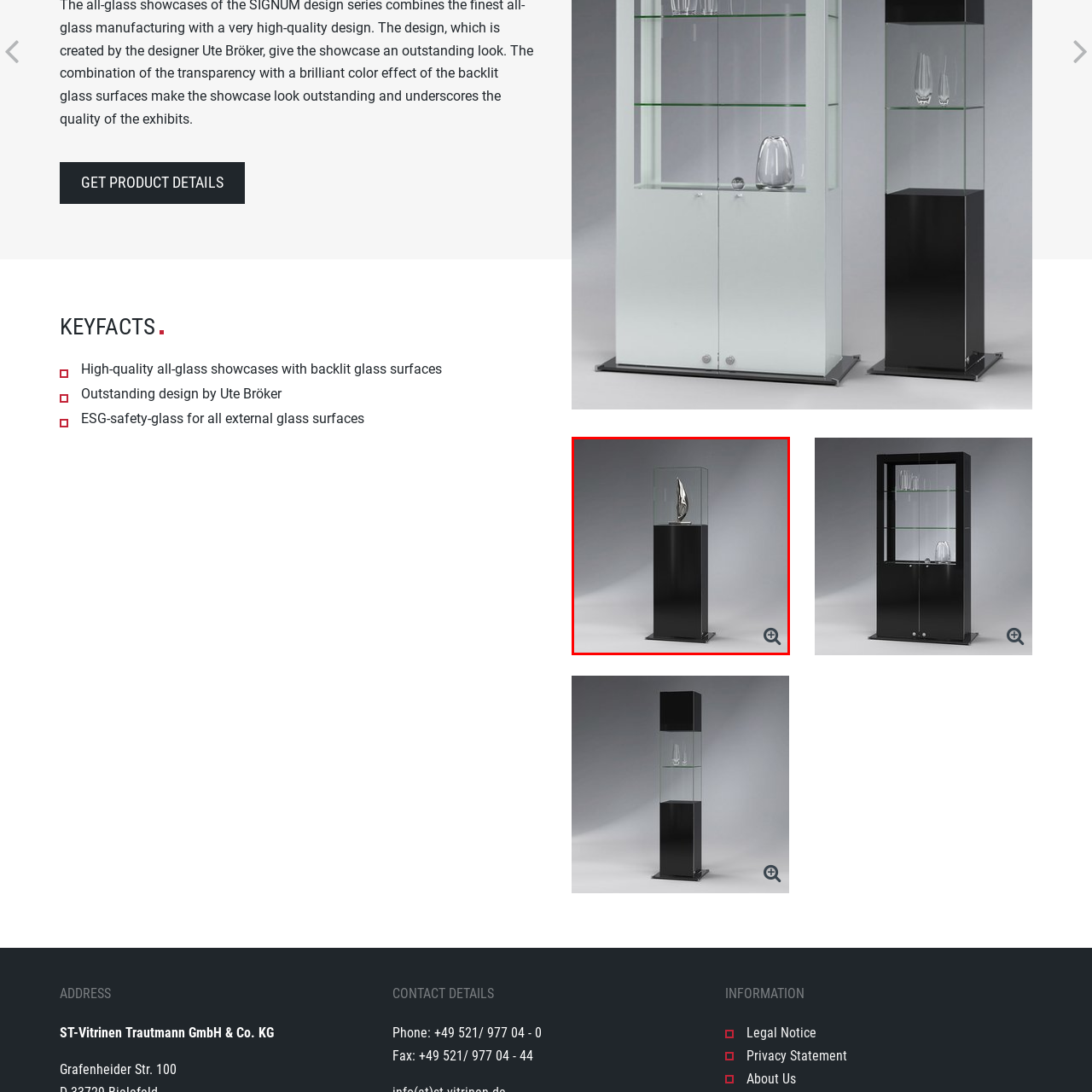Please examine the highlighted section of the image enclosed in the red rectangle and provide a comprehensive answer to the following question based on your observation: Who is the designer of the SIGNUM design all-glass showcase?

The caption credits the design of the SIGNUM design all-glass showcase to Ute Bröker, indicating that she is the designer behind this striking display piece.